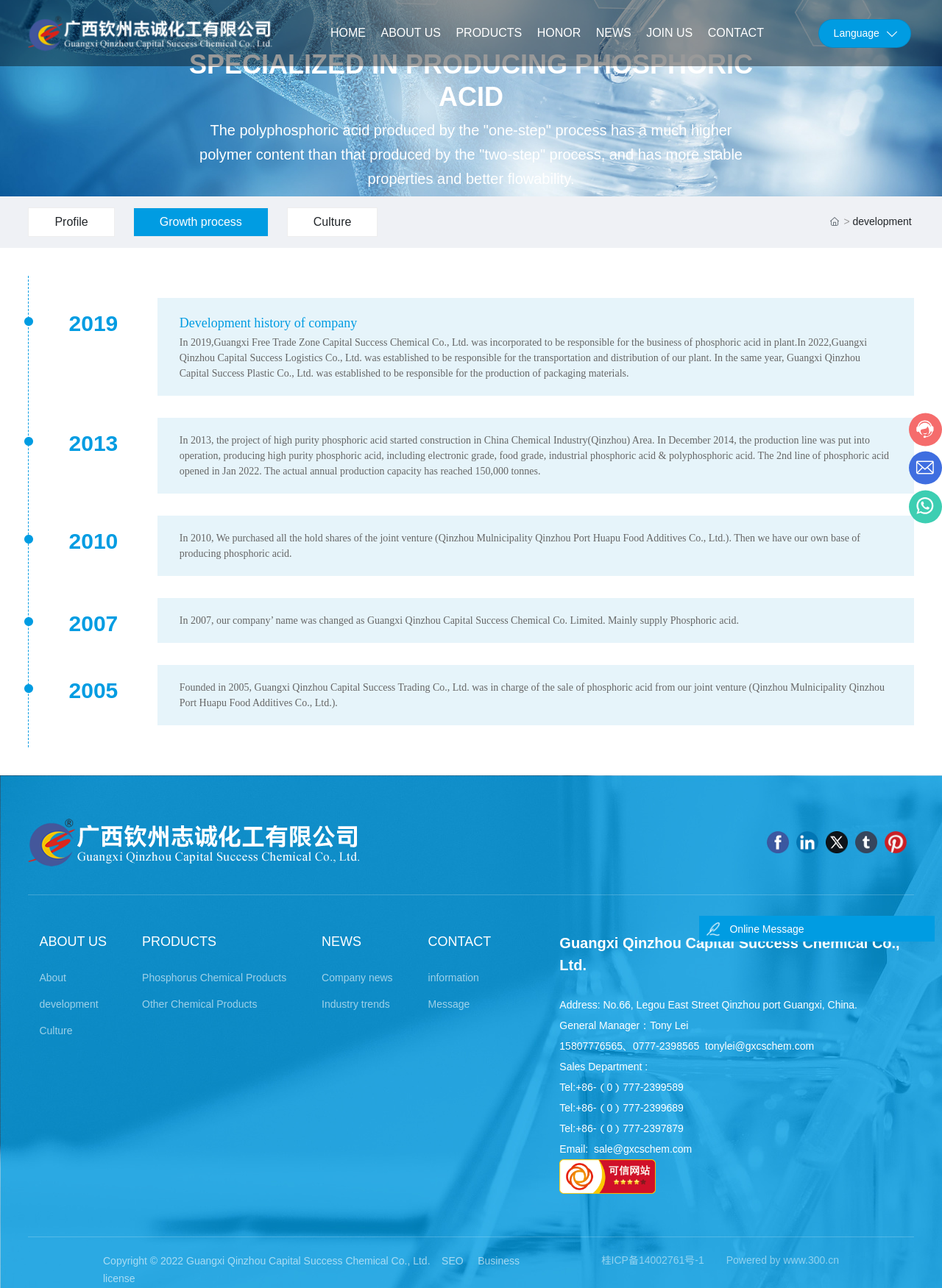Determine the bounding box coordinates in the format (top-left x, top-left y, bottom-right x, bottom-right y). Ensure all values are floating point numbers between 0 and 1. Identify the bounding box of the UI element described by: SPECIALIZED IN PRODUCING PHOSPHORIC ACID

[0.201, 0.038, 0.799, 0.086]